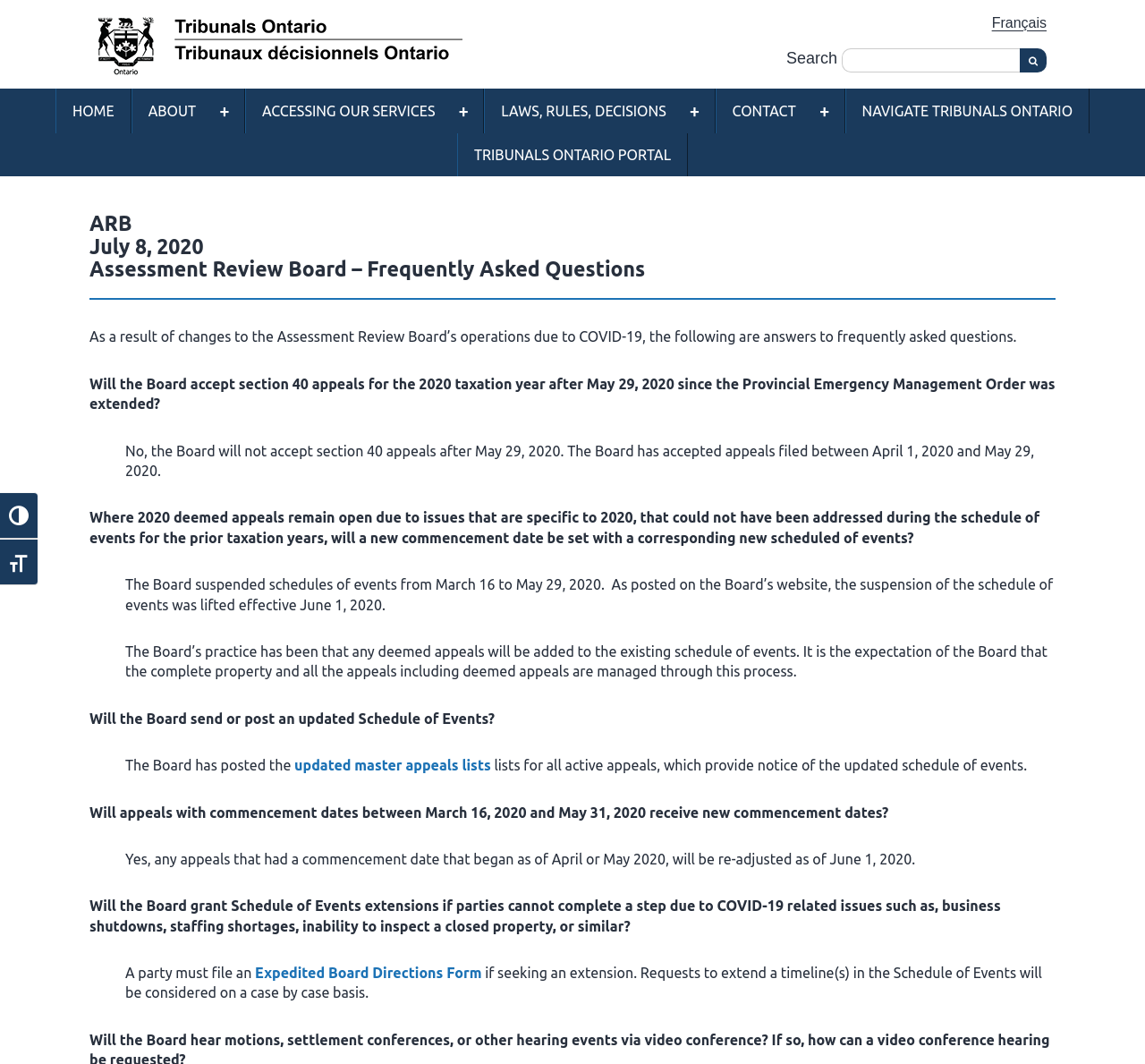Identify the bounding box coordinates of the element that should be clicked to fulfill this task: "Search". The coordinates should be provided as four float numbers between 0 and 1, i.e., [left, top, right, bottom].

[0.687, 0.047, 0.731, 0.063]